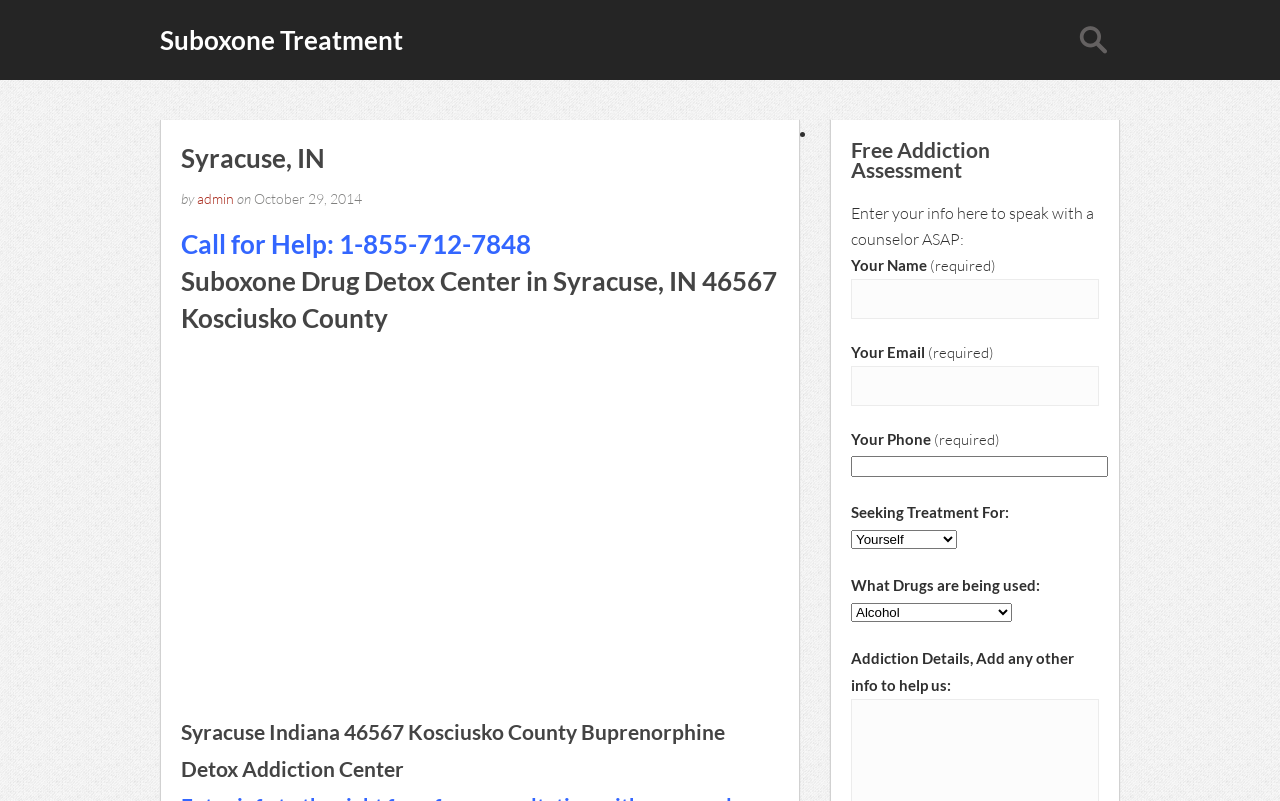Generate a thorough caption detailing the webpage content.

The webpage appears to be a treatment center's website, specifically focused on Suboxone treatment in Syracuse, IN. At the top, there is a heading that reads "Suboxone Treatment" with a link to the same title. Next to it, there is a search bar with a "Search" button.

Below the search bar, there is a header section that displays the location "Syracuse, IN" along with the phrase "by admin on October 29, 2014". 

On the left side of the page, there are several headings that provide information about the treatment center, including a call for help with a phone number, the center's name, and its location. There is also an iframe embedded in this section, which may contain additional content or a map.

On the right side of the page, there is a section dedicated to free addiction assessment. It includes a heading, a brief description, and a form with input fields for the user's name, email, phone number, and other details. The form also includes two comboboxes for selecting the type of treatment and drugs being used.

Additionally, there is a list marker with a bullet point on the right side of the page, but it does not appear to be associated with any specific list or content.